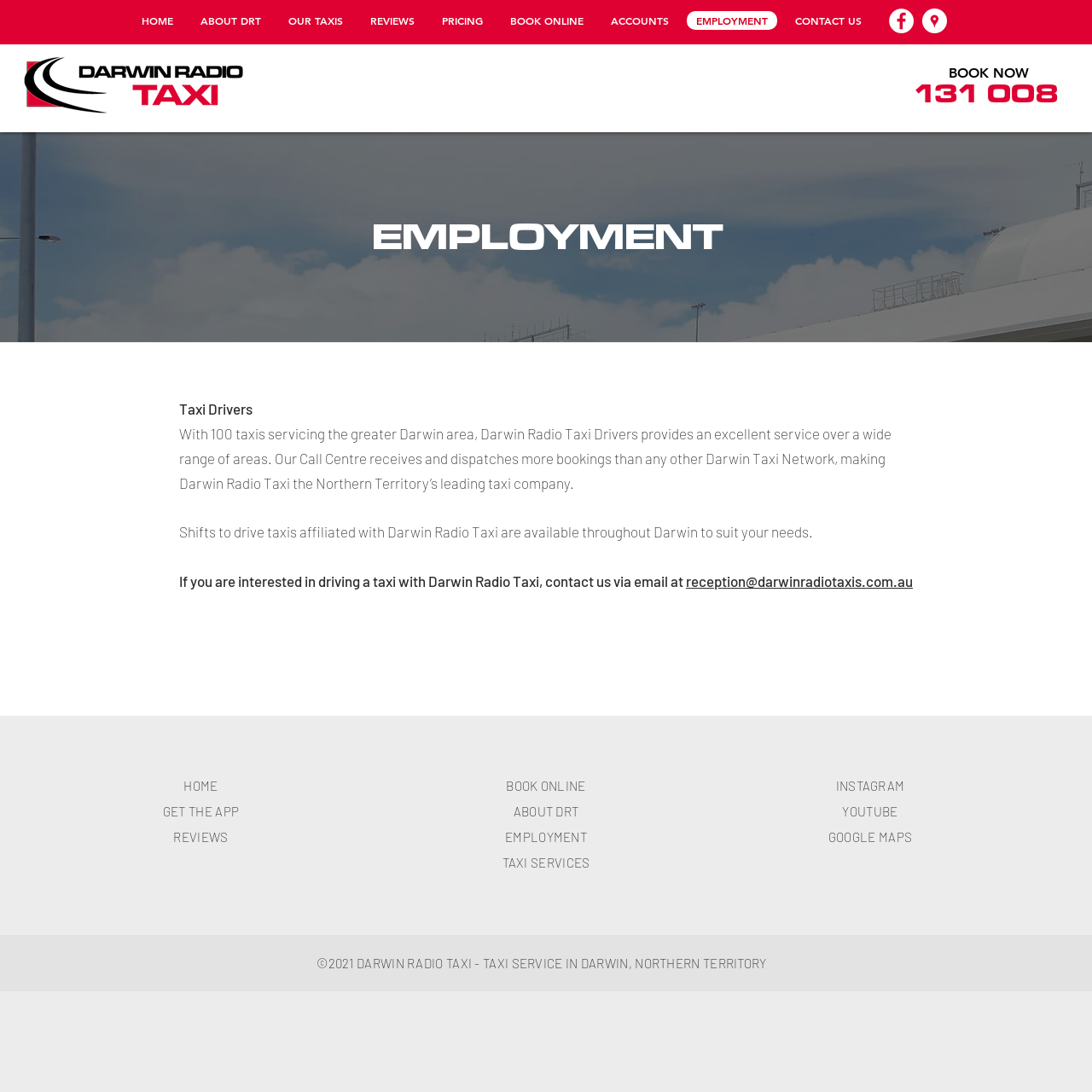Provide the bounding box coordinates of the area you need to click to execute the following instruction: "Click the BOOK NOW button".

[0.839, 0.055, 0.972, 0.076]